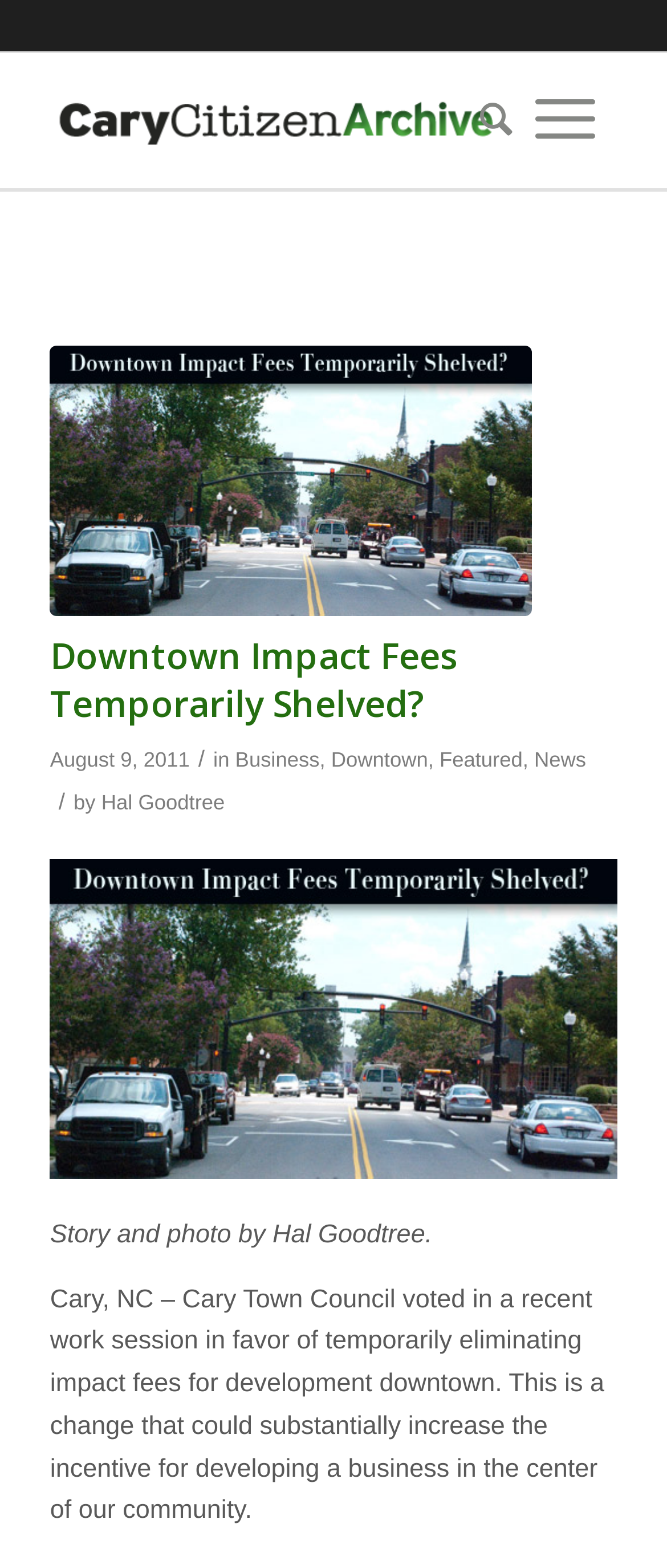Find the bounding box of the UI element described as follows: "alt="CaryCitizen Archive"".

[0.075, 0.033, 0.755, 0.12]